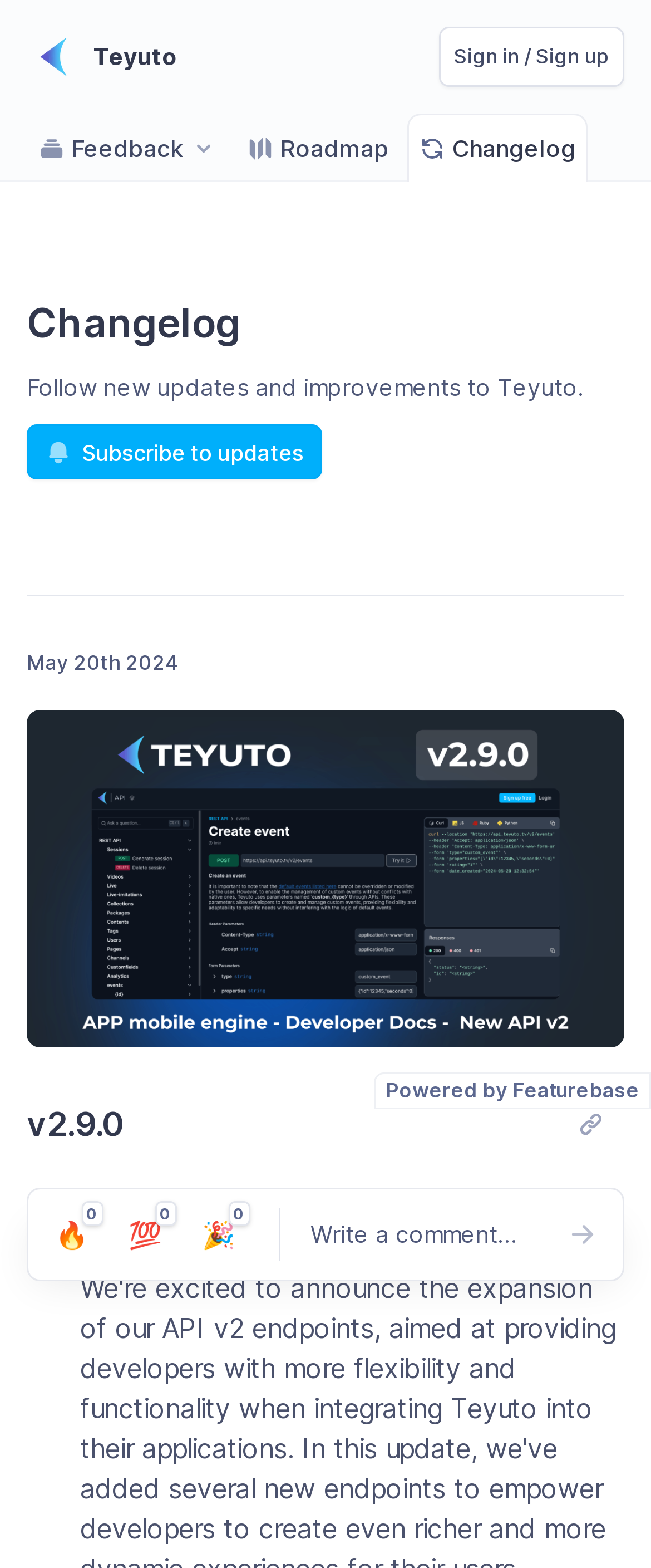Respond to the following query with just one word or a short phrase: 
What is the purpose of the 'Post comment' button?

To submit a comment